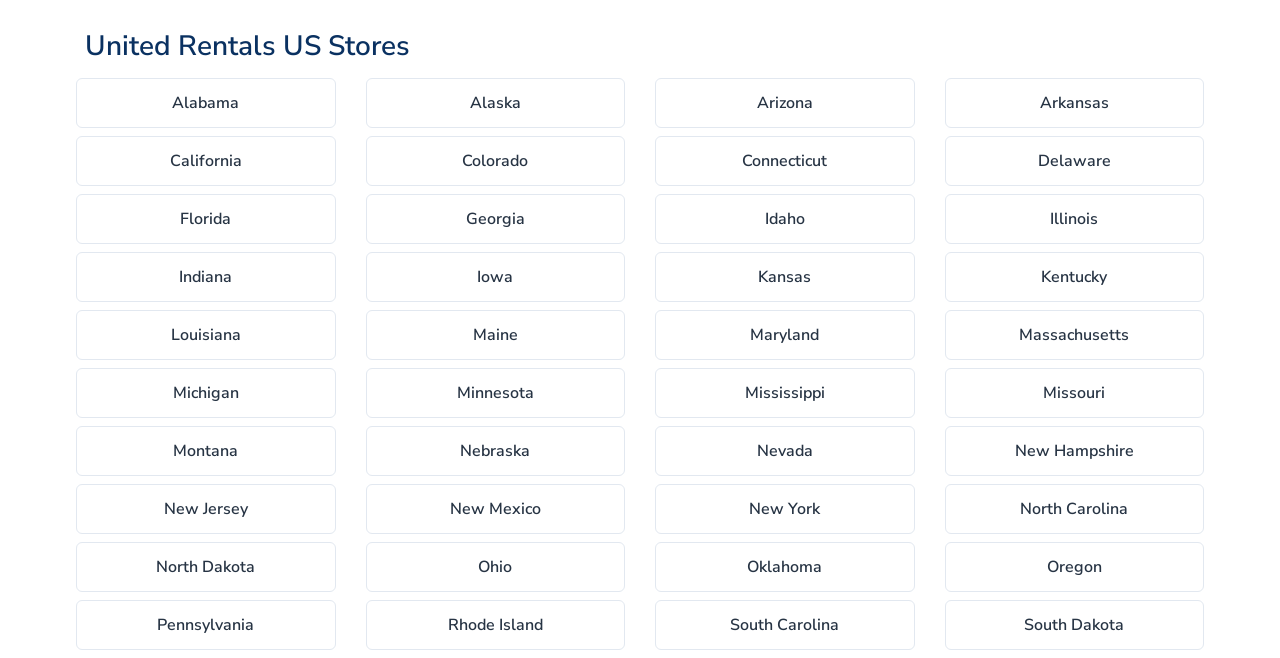Identify the bounding box coordinates for the UI element that matches this description: "New Jersey".

[0.059, 0.736, 0.262, 0.812]